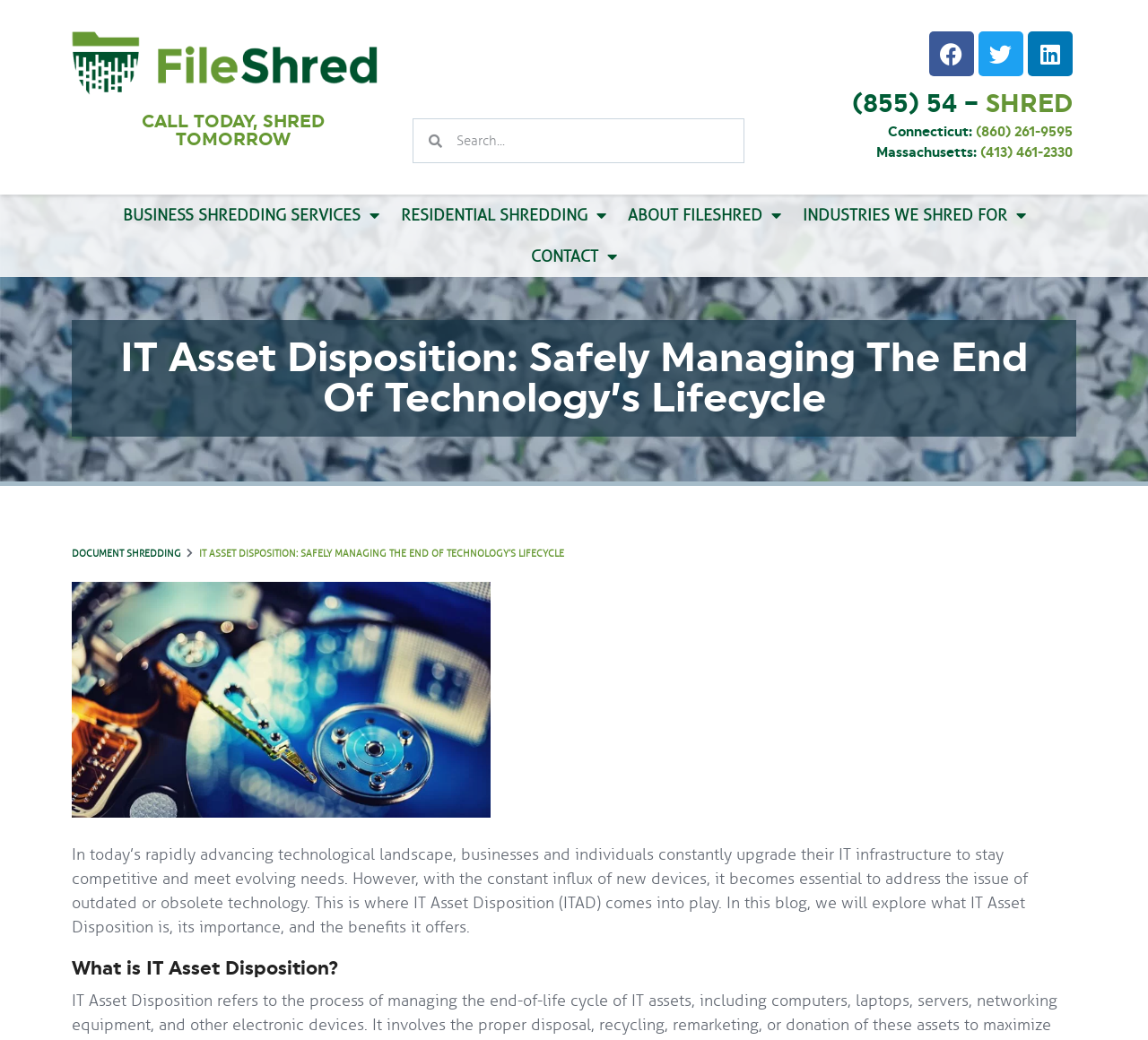Find the bounding box coordinates for the element that must be clicked to complete the instruction: "Search for something". The coordinates should be four float numbers between 0 and 1, indicated as [left, top, right, bottom].

[0.385, 0.115, 0.648, 0.156]